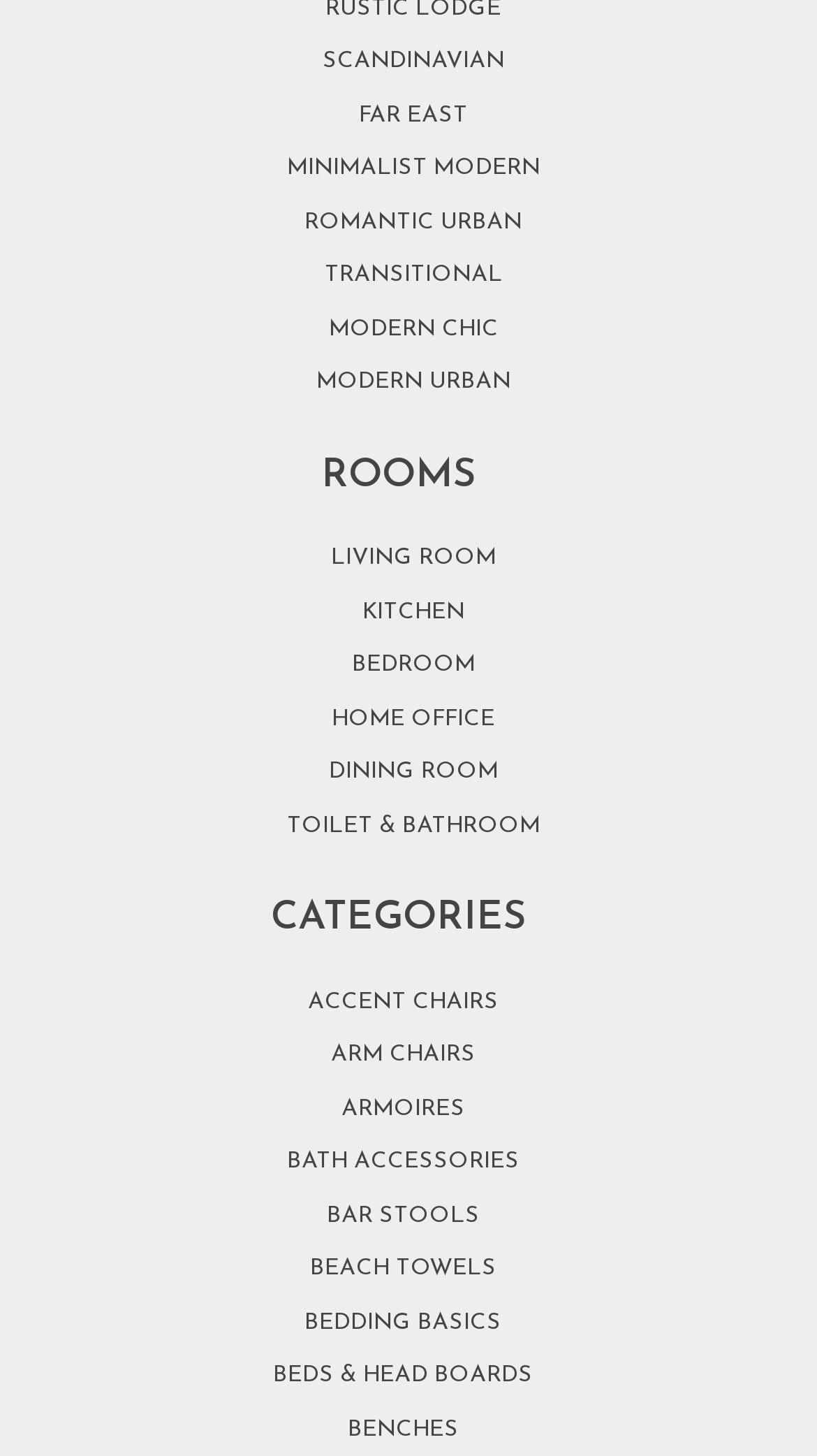Using the provided element description: "Mirrors", determine the bounding box coordinates of the corresponding UI element in the screenshot.

[0.428, 0.657, 0.559, 0.673]